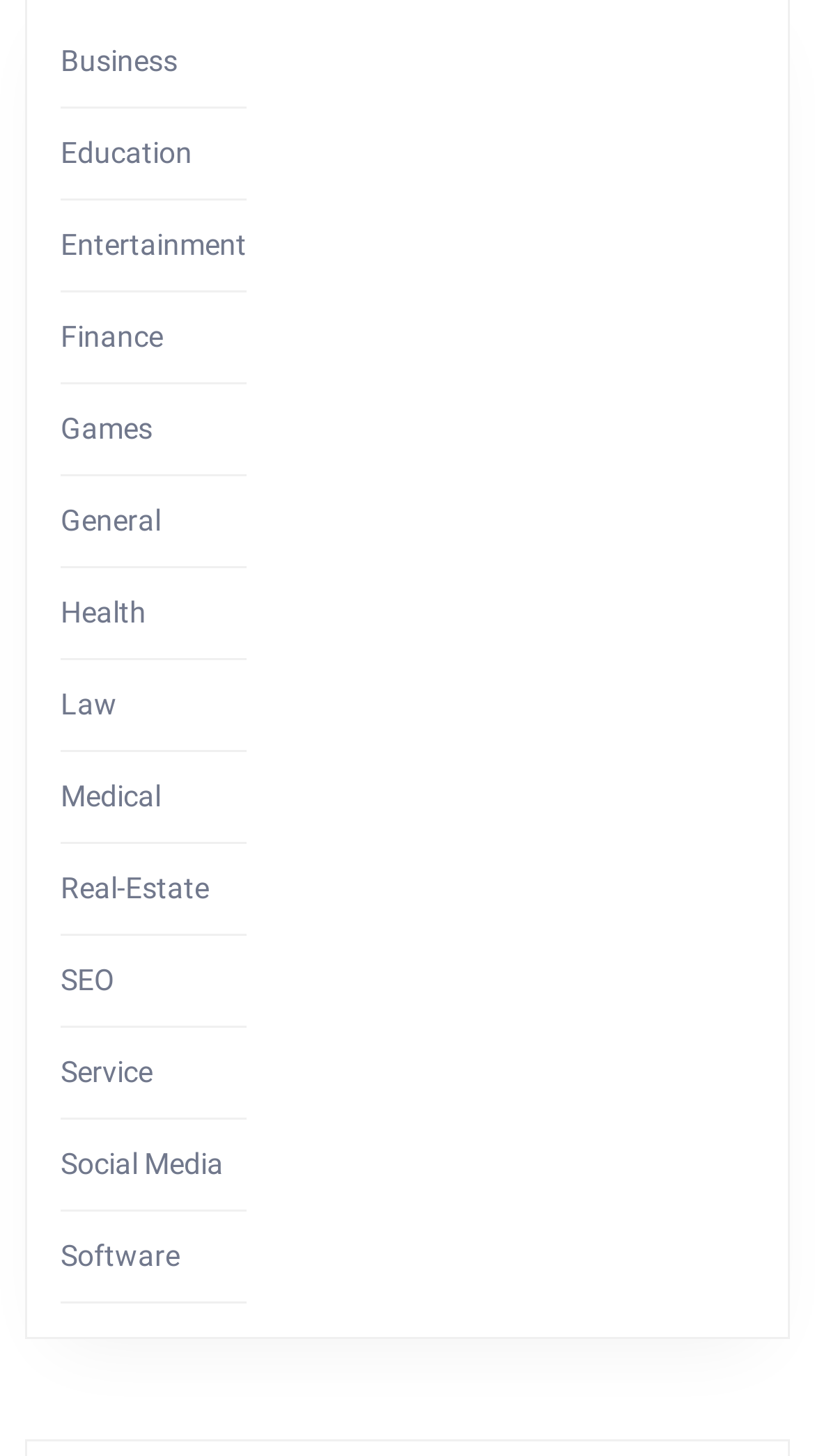Give the bounding box coordinates for the element described as: "Service".

[0.074, 0.724, 0.187, 0.747]